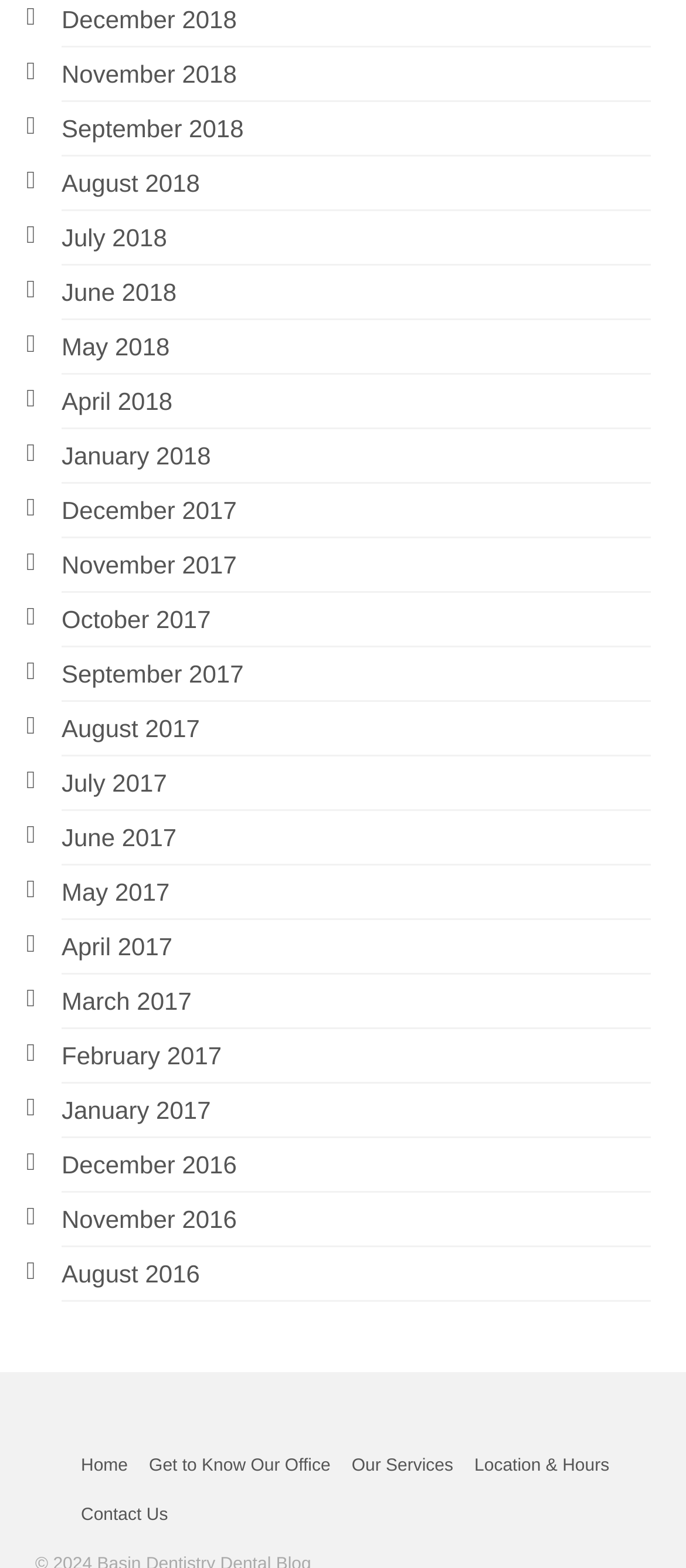Can you specify the bounding box coordinates of the area that needs to be clicked to fulfill the following instruction: "Get in touch with us"?

[0.103, 0.951, 0.26, 0.983]